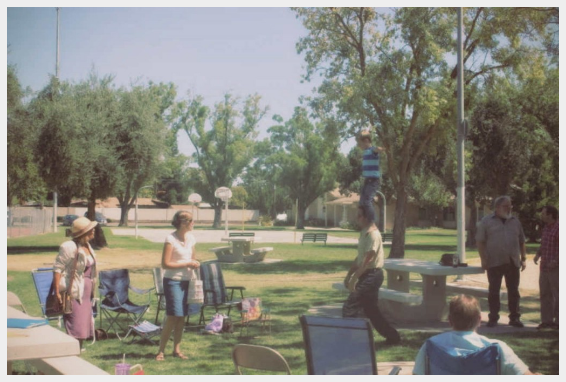Can you give a detailed response to the following question using the information from the image? What is visible in the distance?

In the distance, beyond the lush trees and picnic tables, residential houses are visible, which provides a sense of familiarity and comfort to the scene, suggesting that the gathering is taking place in a neighborhood or community setting.